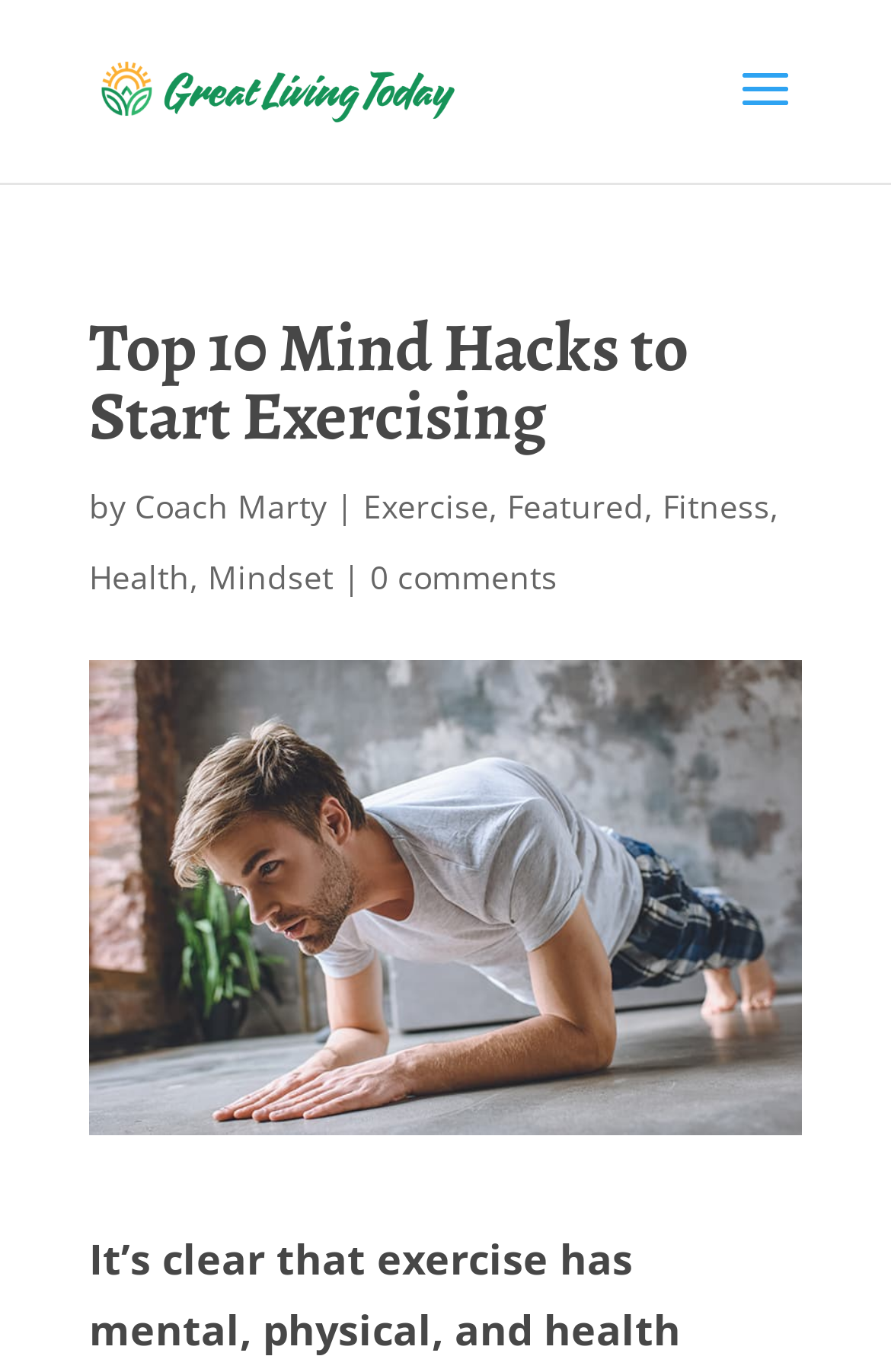Please find the bounding box coordinates of the element that you should click to achieve the following instruction: "visit Great Living Today website". The coordinates should be presented as four float numbers between 0 and 1: [left, top, right, bottom].

[0.113, 0.043, 0.513, 0.083]